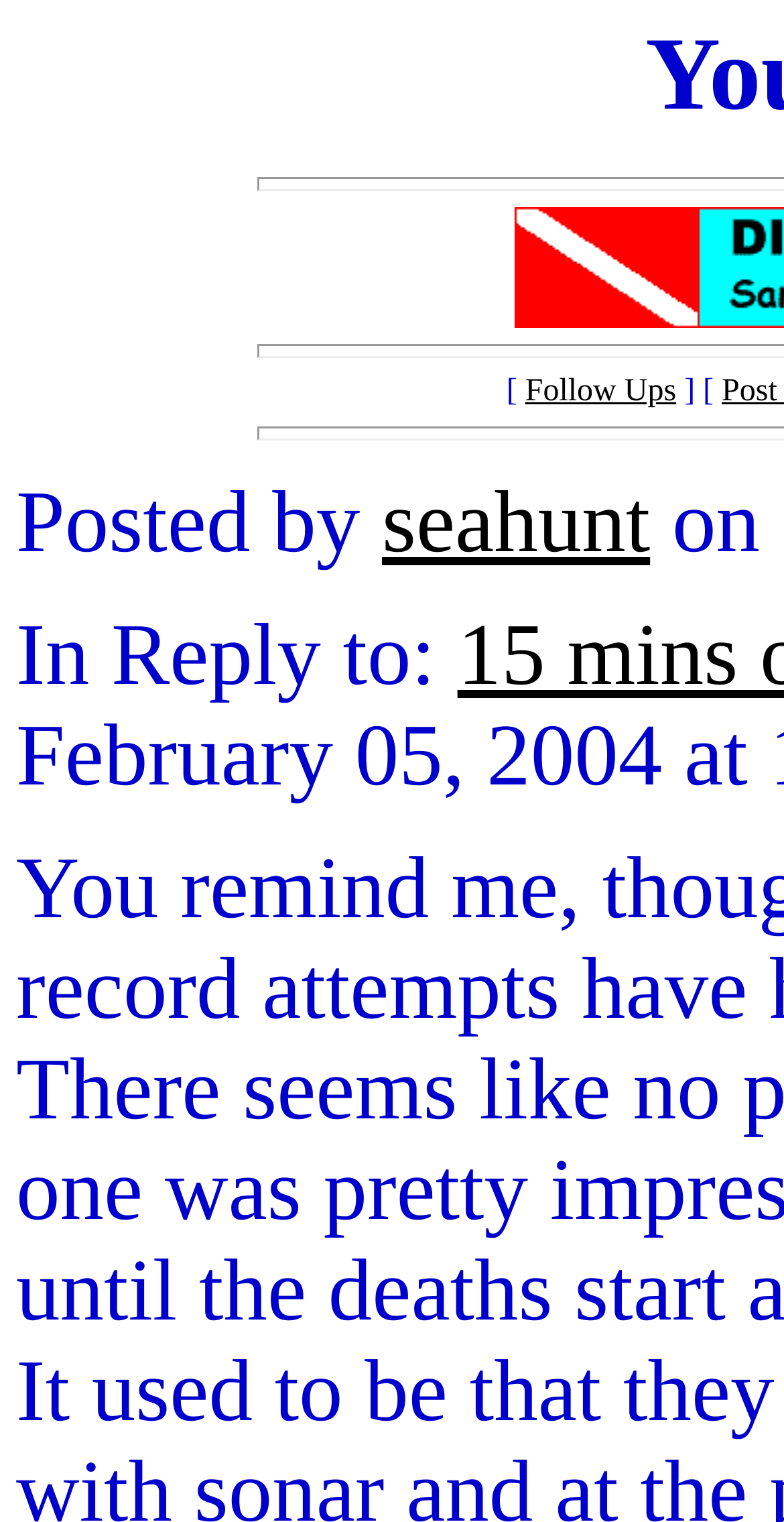Locate the bounding box of the UI element based on this description: "Follow Ups". Provide four float numbers between 0 and 1 as [left, top, right, bottom].

[0.67, 0.246, 0.862, 0.269]